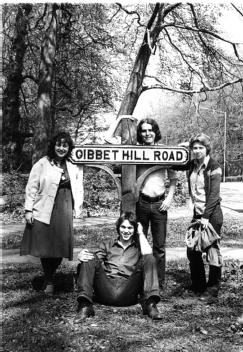Generate an elaborate caption that covers all aspects of the image.

The image captures a nostalgic moment featuring four individuals posing in front of a sign that reads "Gibbet Hill Road." It appears to be a scene from the past, likely taken in a rural or semi-urban setting given the surrounding trees and pathway. The individuals, dressed in casual attire from a previous era, contribute to the vintage feel of the photograph. The atmosphere reflects a spirit of camaraderie and leisure, as they smile and pose naturally by the roadside. This image likely holds significance within the context of the University of Warwick's history, as part of initiatives to create an online pictorial history celebrating its 50th anniversary. The inclusion of such photographs helps preserve and share memories associated with the university's journey and community.